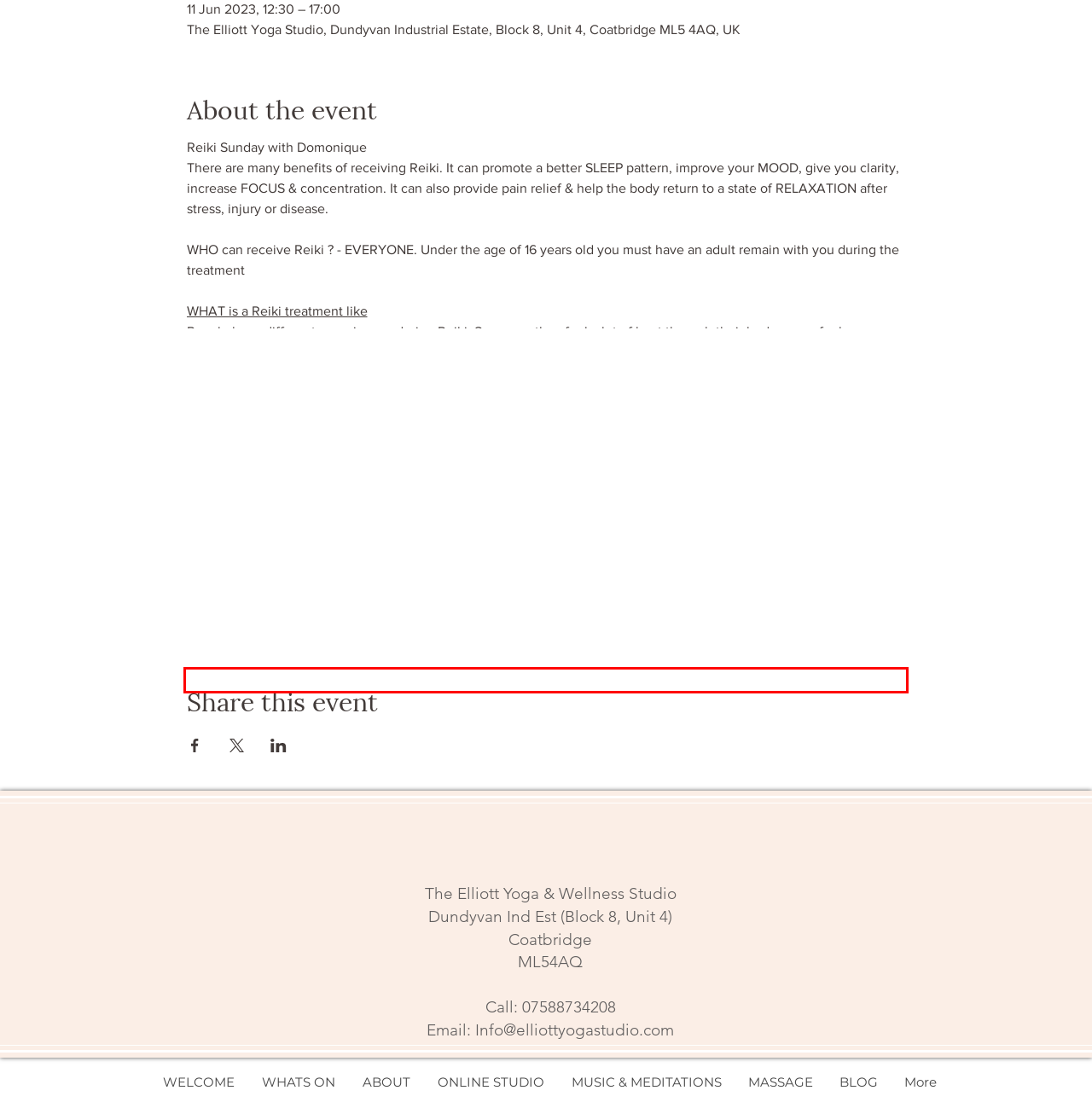Examine the webpage screenshot and use OCR to obtain the text inside the red bounding box.

Times & costs vary. Crystal Reiki therapy is also available - 30mins £20 45mins £25 Or 45mins crystal therapy £30